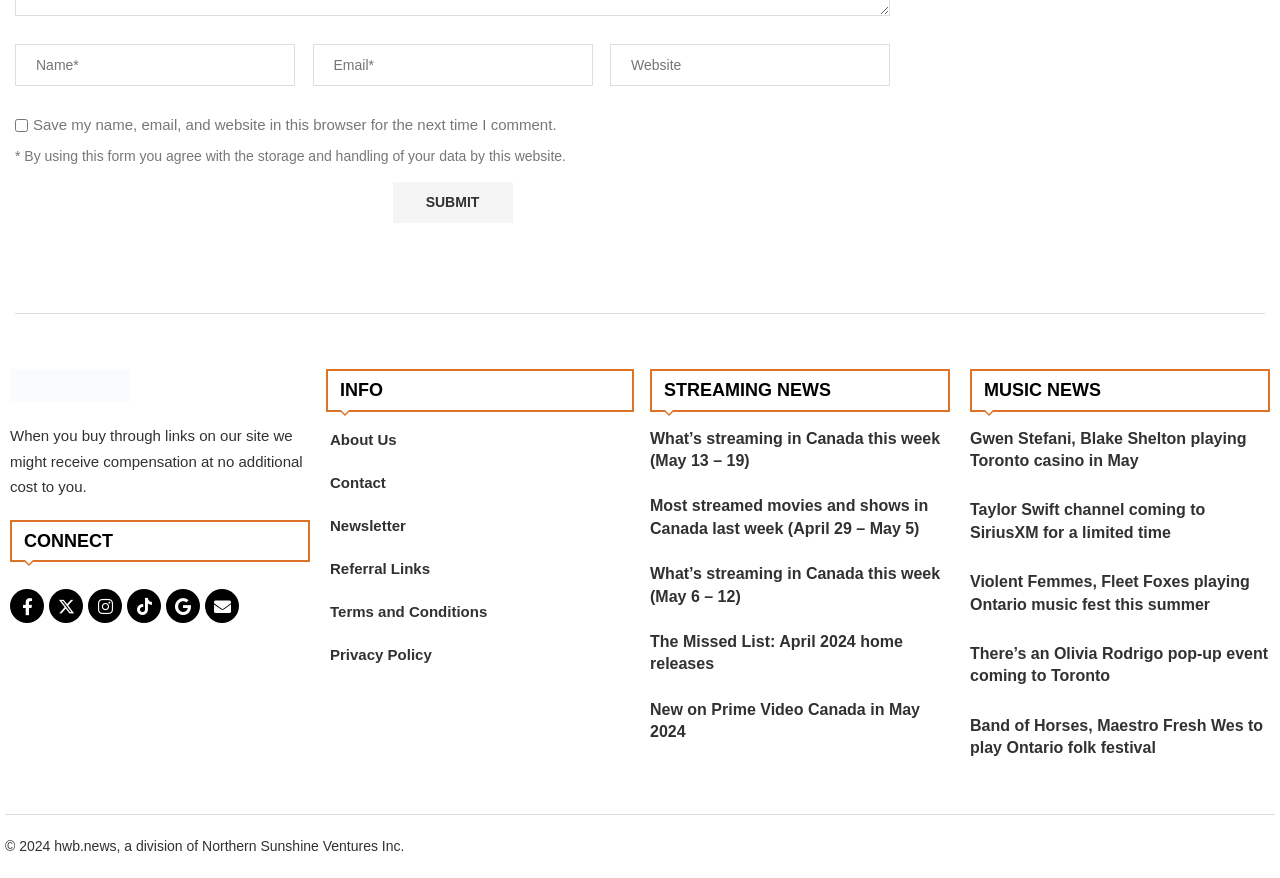Identify the bounding box coordinates for the region to click in order to carry out this instruction: "Submit the form". Provide the coordinates using four float numbers between 0 and 1, formatted as [left, top, right, bottom].

[0.307, 0.208, 0.4, 0.254]